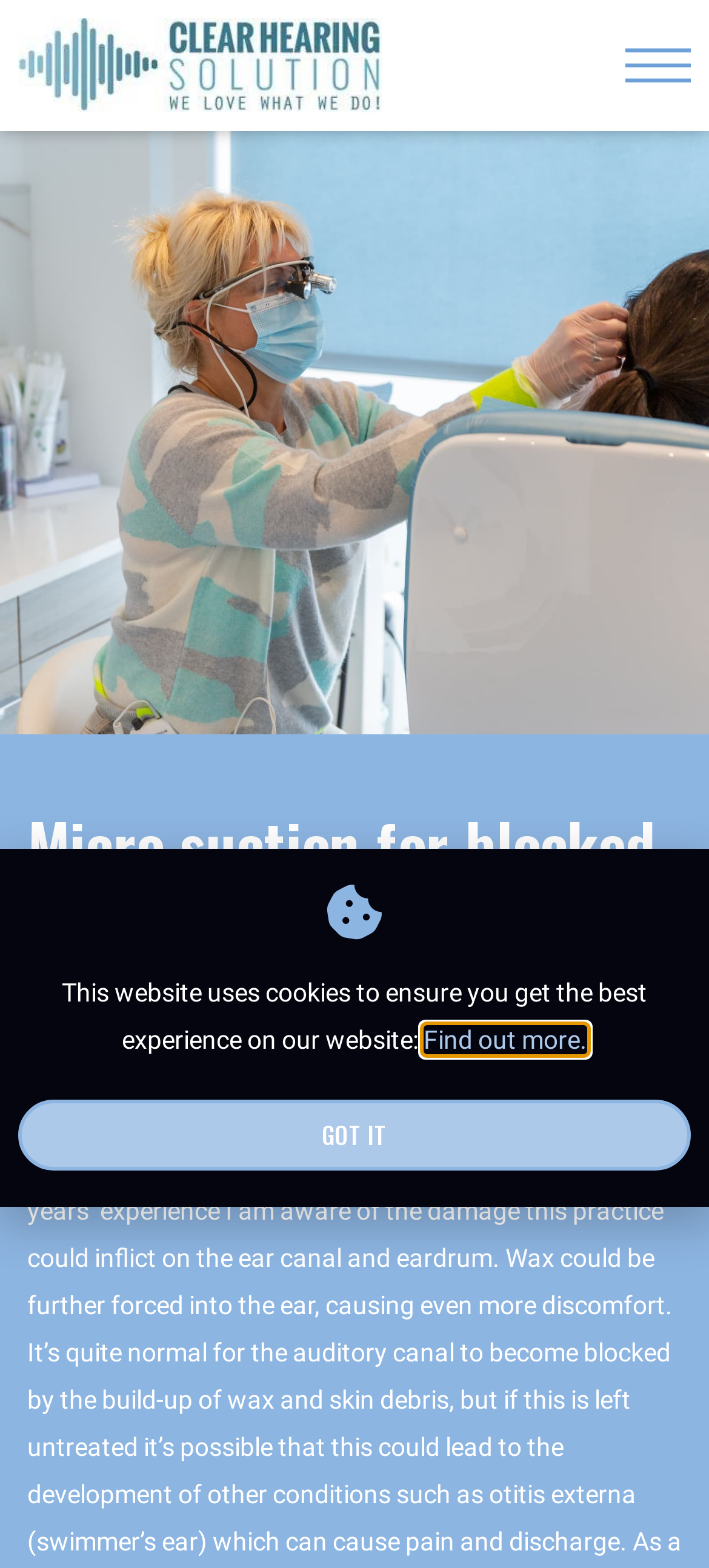What is the topic of the main content on the webpage?
Please answer the question with as much detail and depth as you can.

The webpage has a heading that mentions 'Micro suction for blocked ears and infections', which suggests that the main content of the webpage is related to ear health and treatment of ear-related issues.